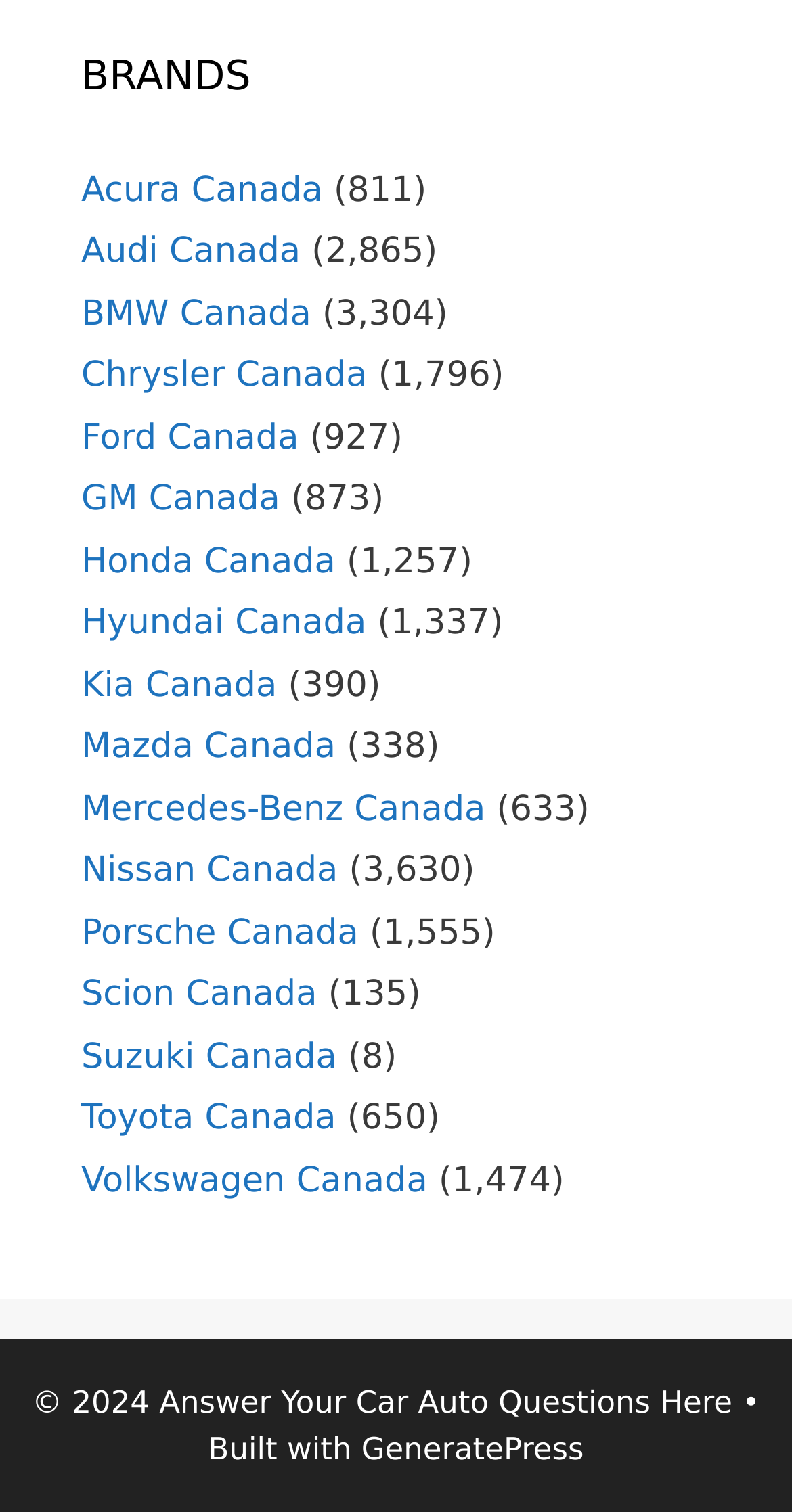Show me the bounding box coordinates of the clickable region to achieve the task as per the instruction: "Click on GeneratePress".

[0.456, 0.946, 0.737, 0.97]